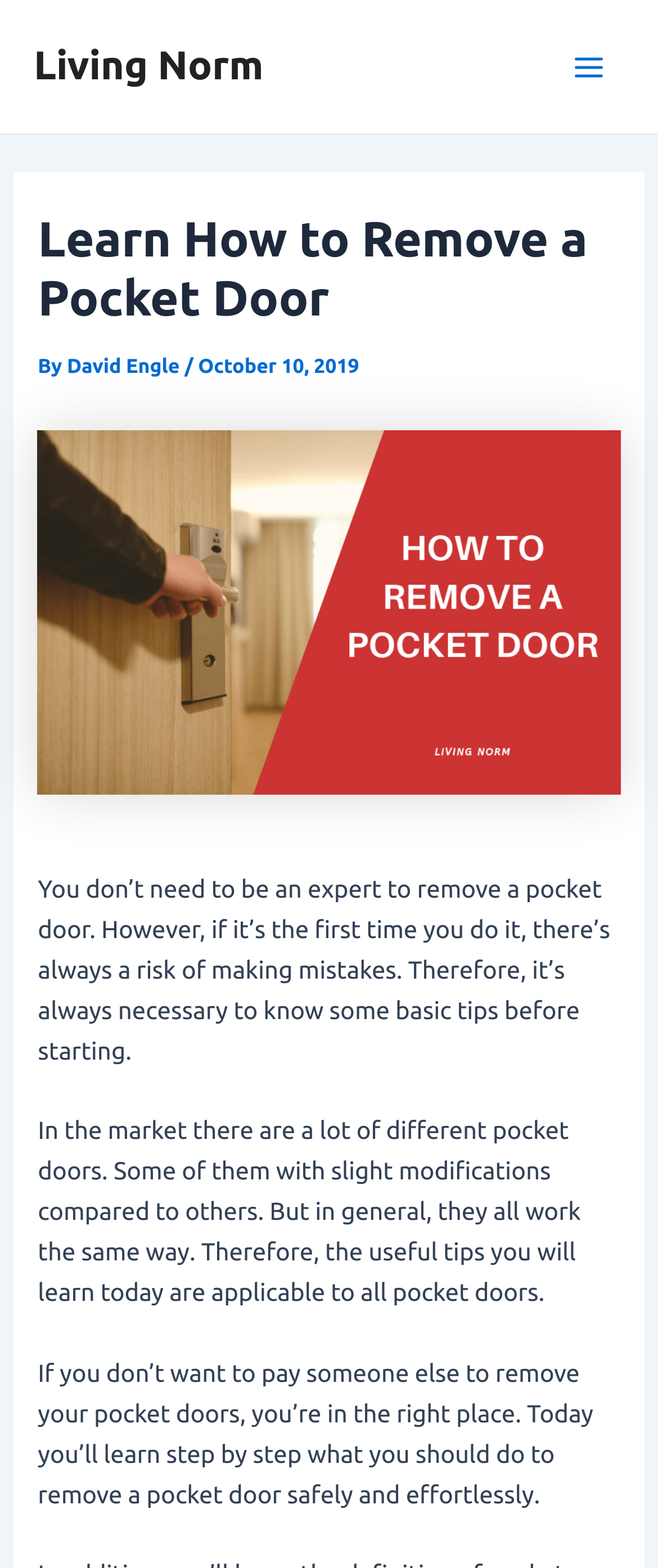Please find the main title text of this webpage.

Learn How to Remove a Pocket Door